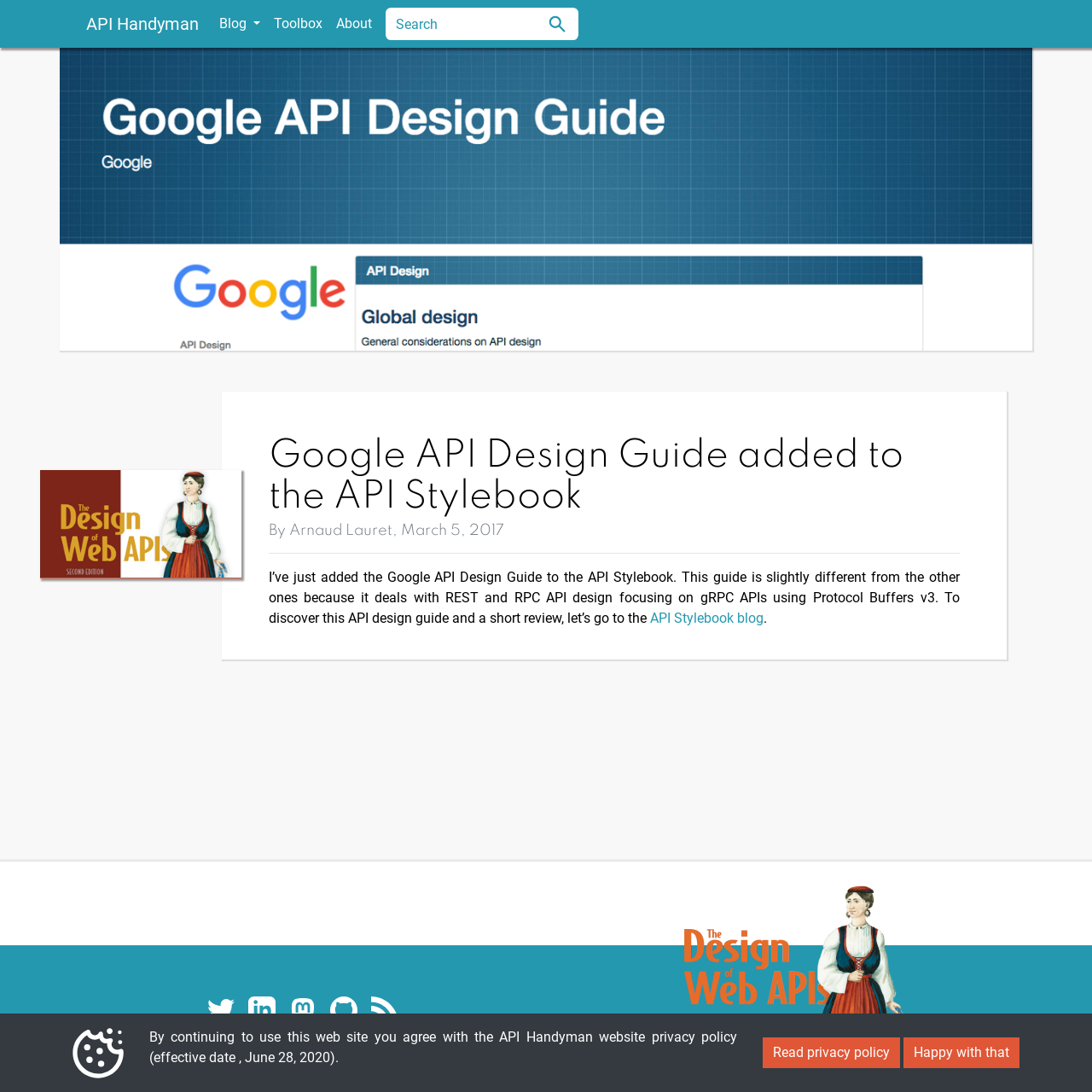What is the name of the website?
Look at the screenshot and respond with one word or a short phrase.

API Handyman